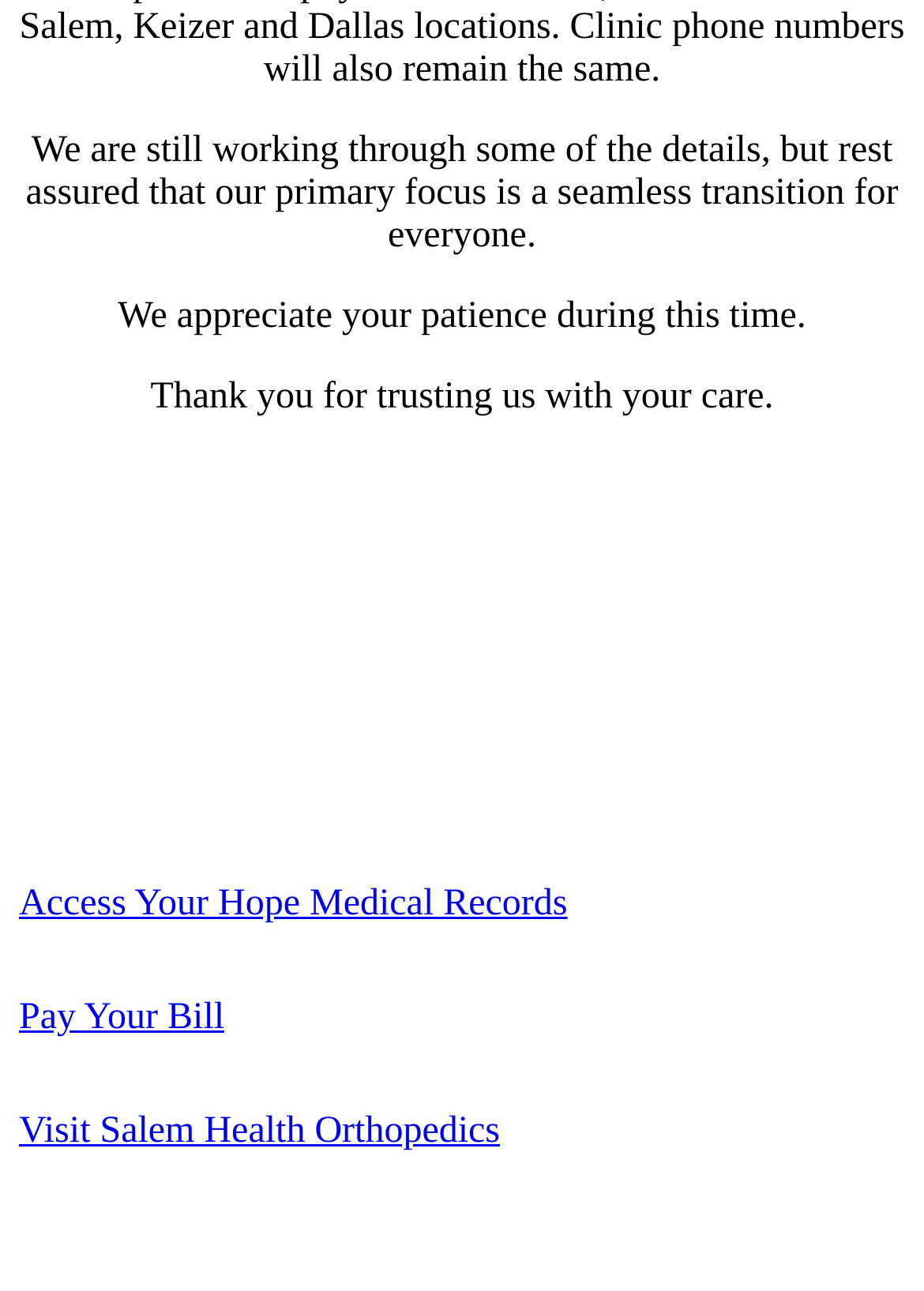Provide the bounding box coordinates for the specified HTML element described in this description: "Pay Your Bill". The coordinates should be four float numbers ranging from 0 to 1, in the format [left, top, right, bottom].

[0.021, 0.773, 0.243, 0.804]